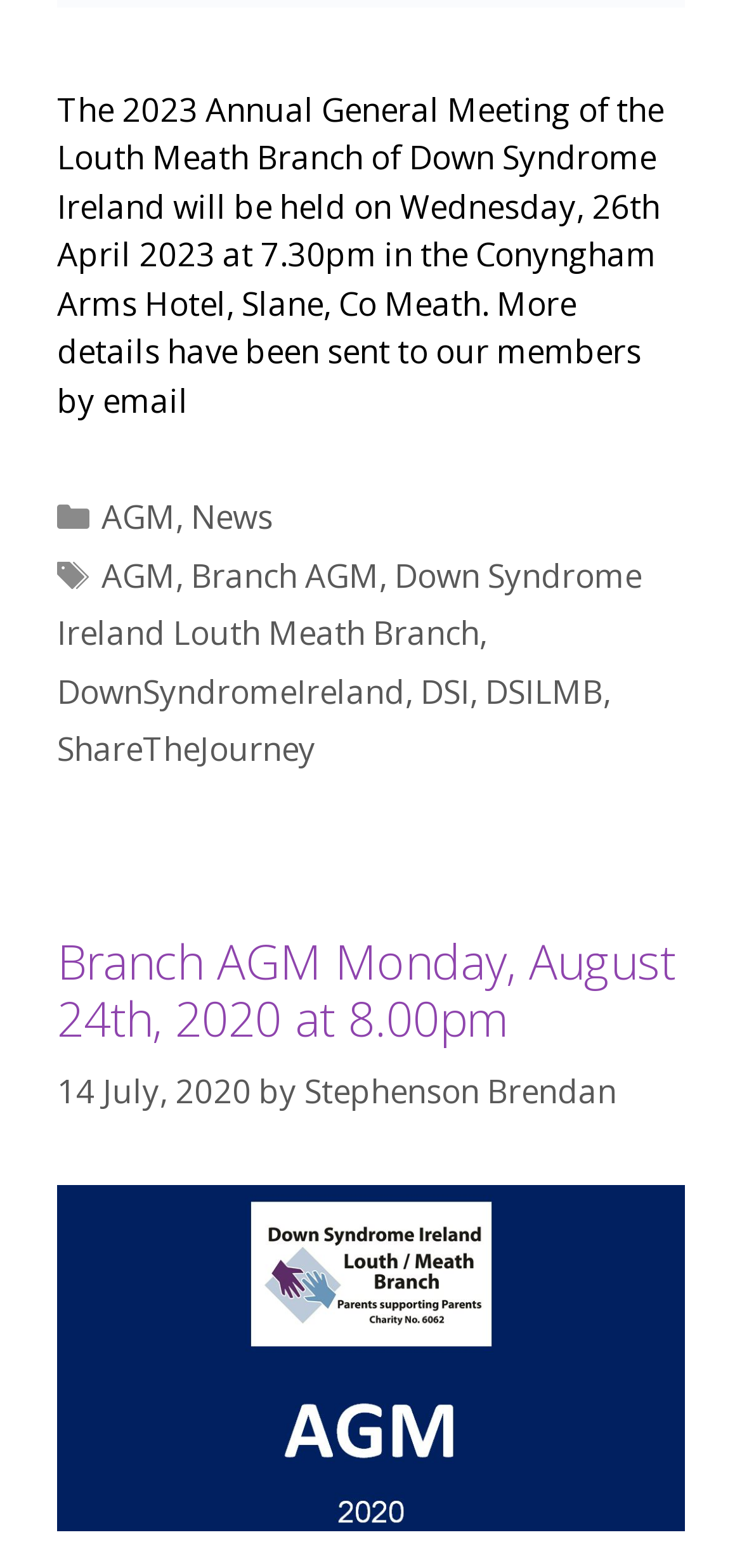Determine the bounding box coordinates of the clickable element to complete this instruction: "Go to Sitemap". Provide the coordinates in the format of four float numbers between 0 and 1, [left, top, right, bottom].

None